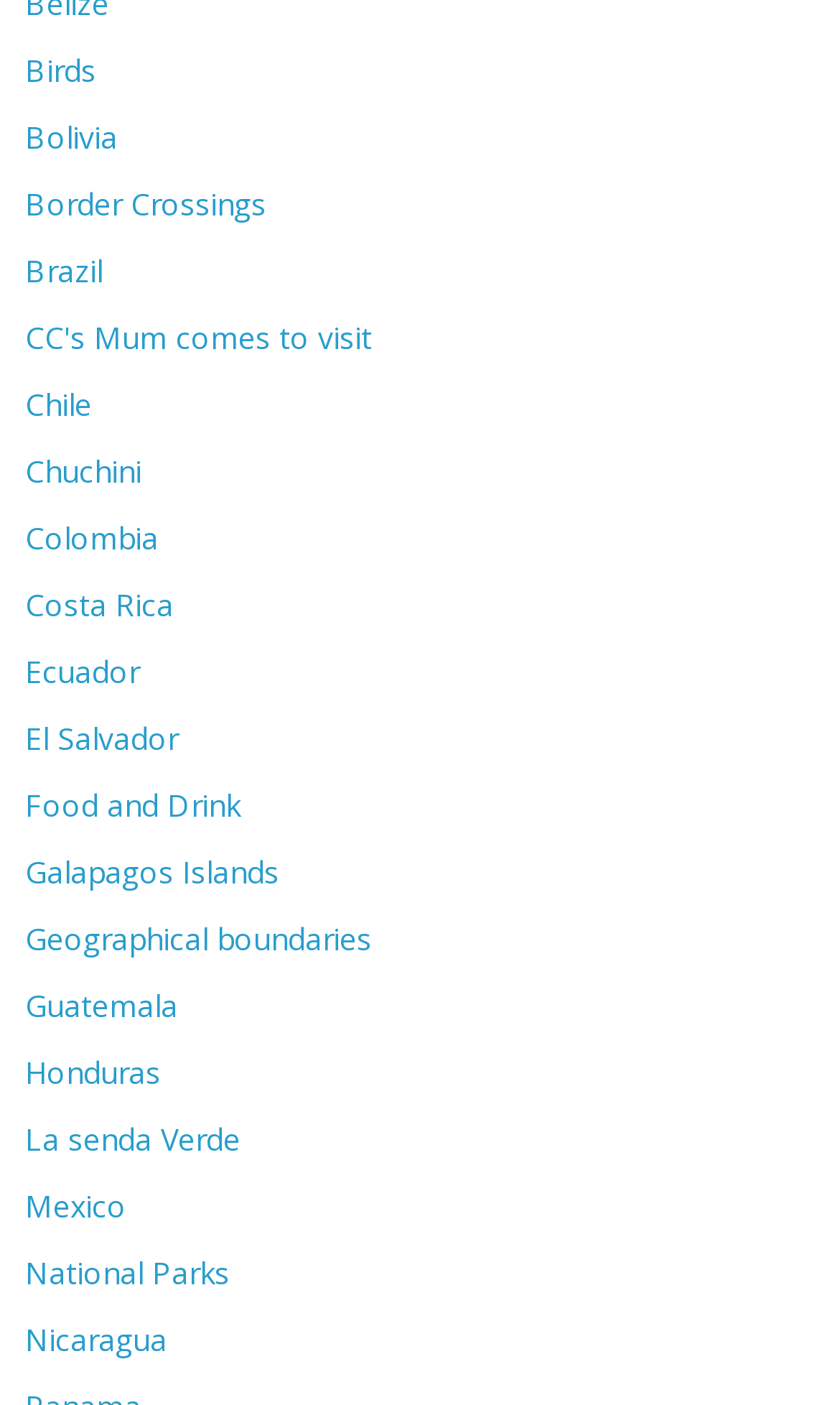How many links are there in total?
Give a single word or phrase answer based on the content of the image.

19